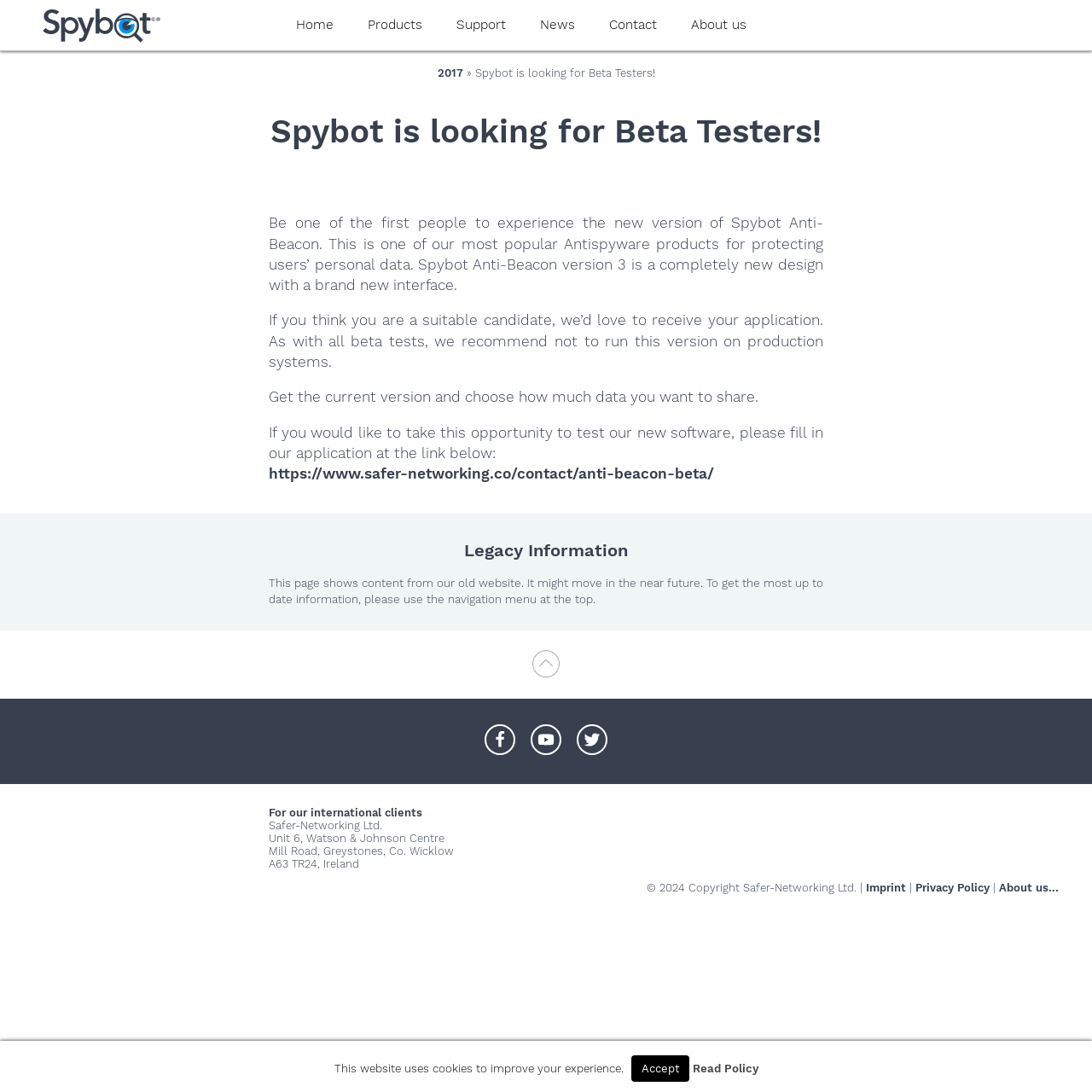Explain the webpage in detail.

The webpage is about Spybot Anti-Malware and Antivirus, with a focus on recruiting beta testers for their new version. At the top left, there is a Spybot 3 logo image. Below it, there is a navigation menu with links to "Home", "Products", "Support", "News", "Contact", and "About us".

The main content area is divided into two sections. The top section has a heading "Spybot is looking for Beta Testers!" and a brief article describing the opportunity to test the new version of Spybot Anti-Beacon. The article is accompanied by a link to apply for the beta test.

The bottom section has a heading "Legacy Information" and a message informing users that the content is from their old website and may be moved soon. Below this section, there are social media buttons to visit and share on Facebook, YouTube, and Twitter.

At the bottom of the page, there is a footer section with contact information for Safer-Networking Ltd., including their address in Ireland. There are also links to "Imprint", "Privacy Policy", and "About us". Additionally, there is a notice about the website using cookies, with an "Accept" button and a link to "Read Policy".